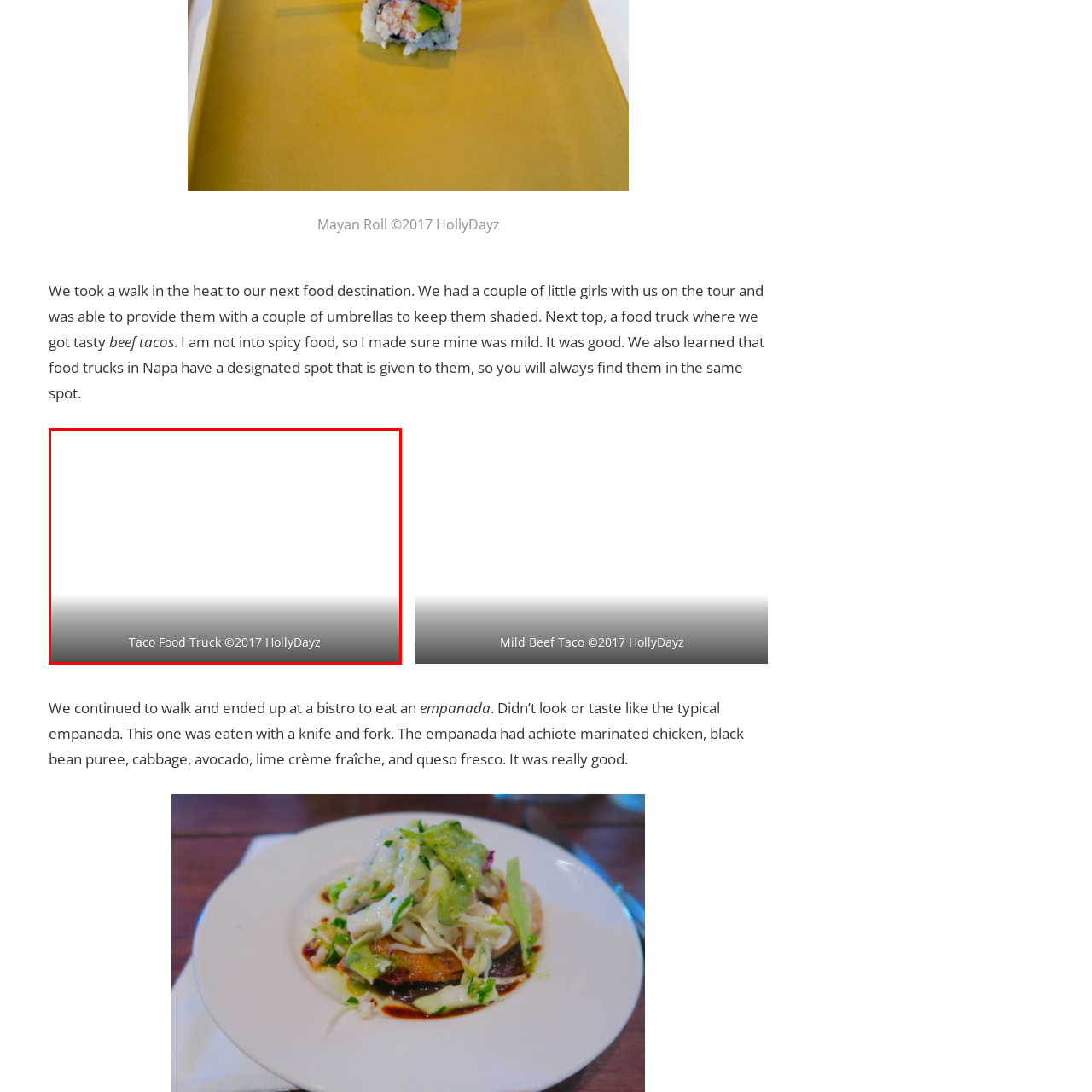View the area enclosed by the red box, Who is the photographer of the image? Respond using one word or phrase.

HollyDayz